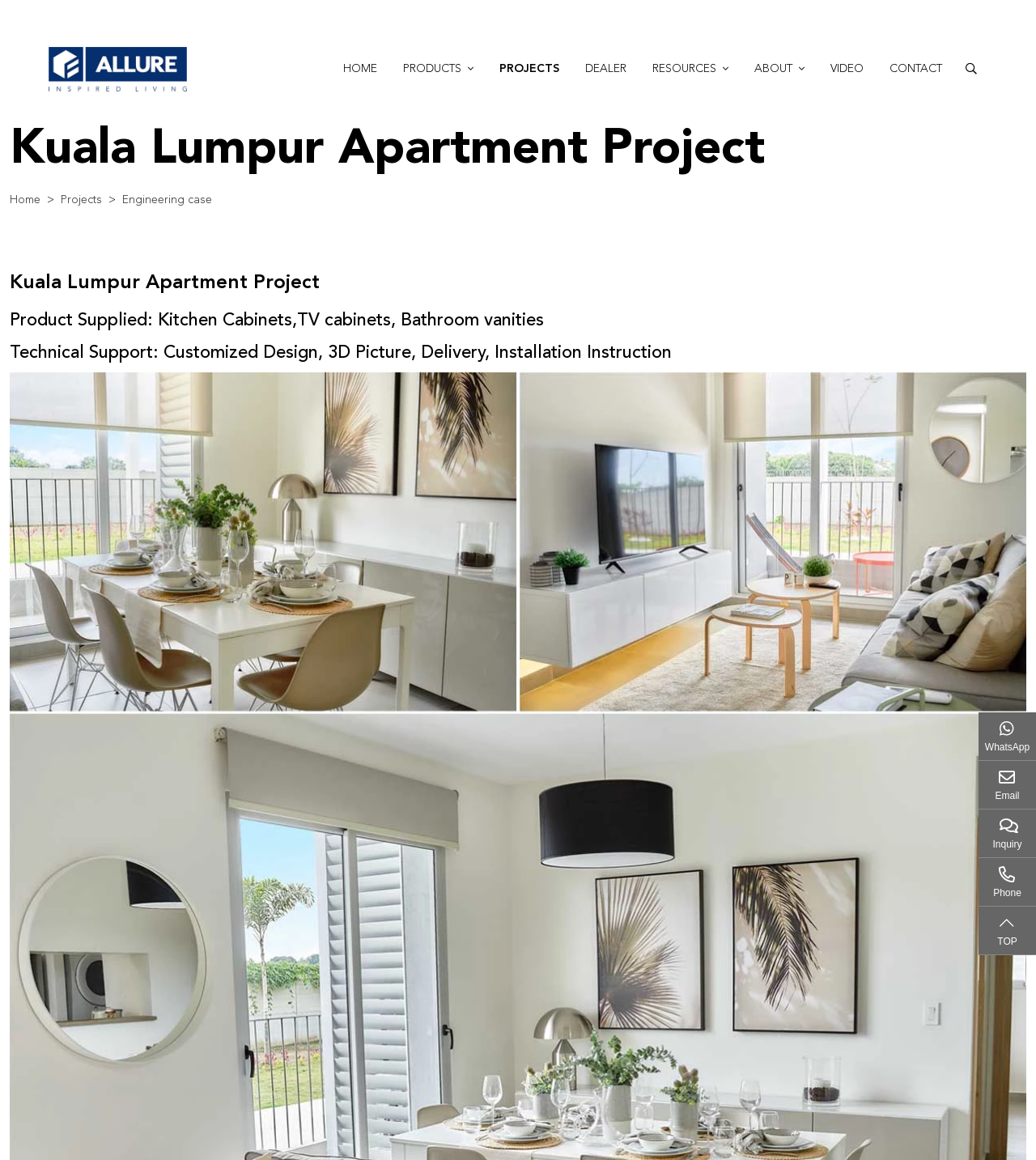Indicate the bounding box coordinates of the clickable region to achieve the following instruction: "Go to the HOME page."

[0.319, 0.028, 0.377, 0.091]